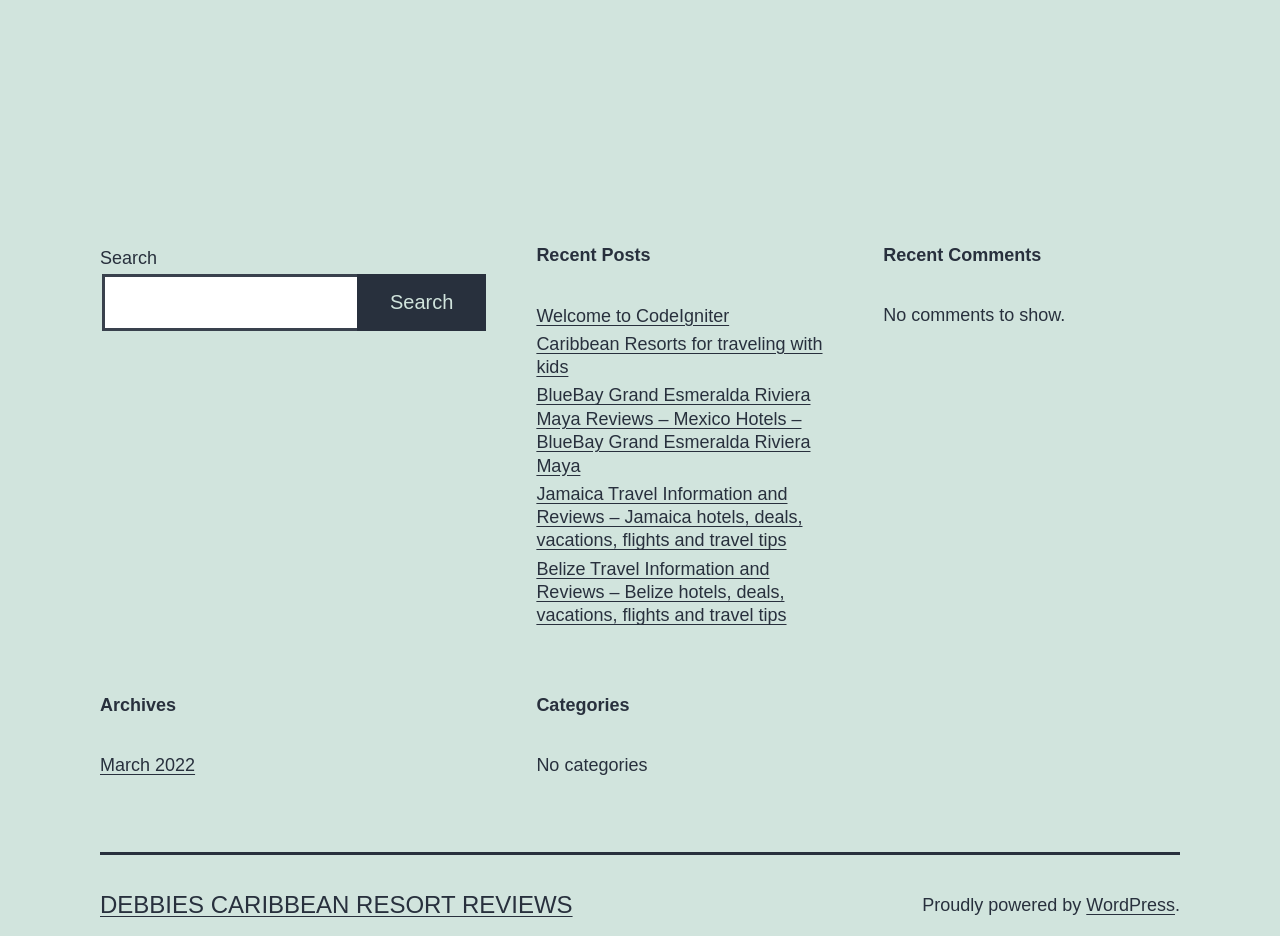Provide the bounding box coordinates for the UI element that is described by this text: "March 2022". The coordinates should be in the form of four float numbers between 0 and 1: [left, top, right, bottom].

[0.078, 0.806, 0.152, 0.828]